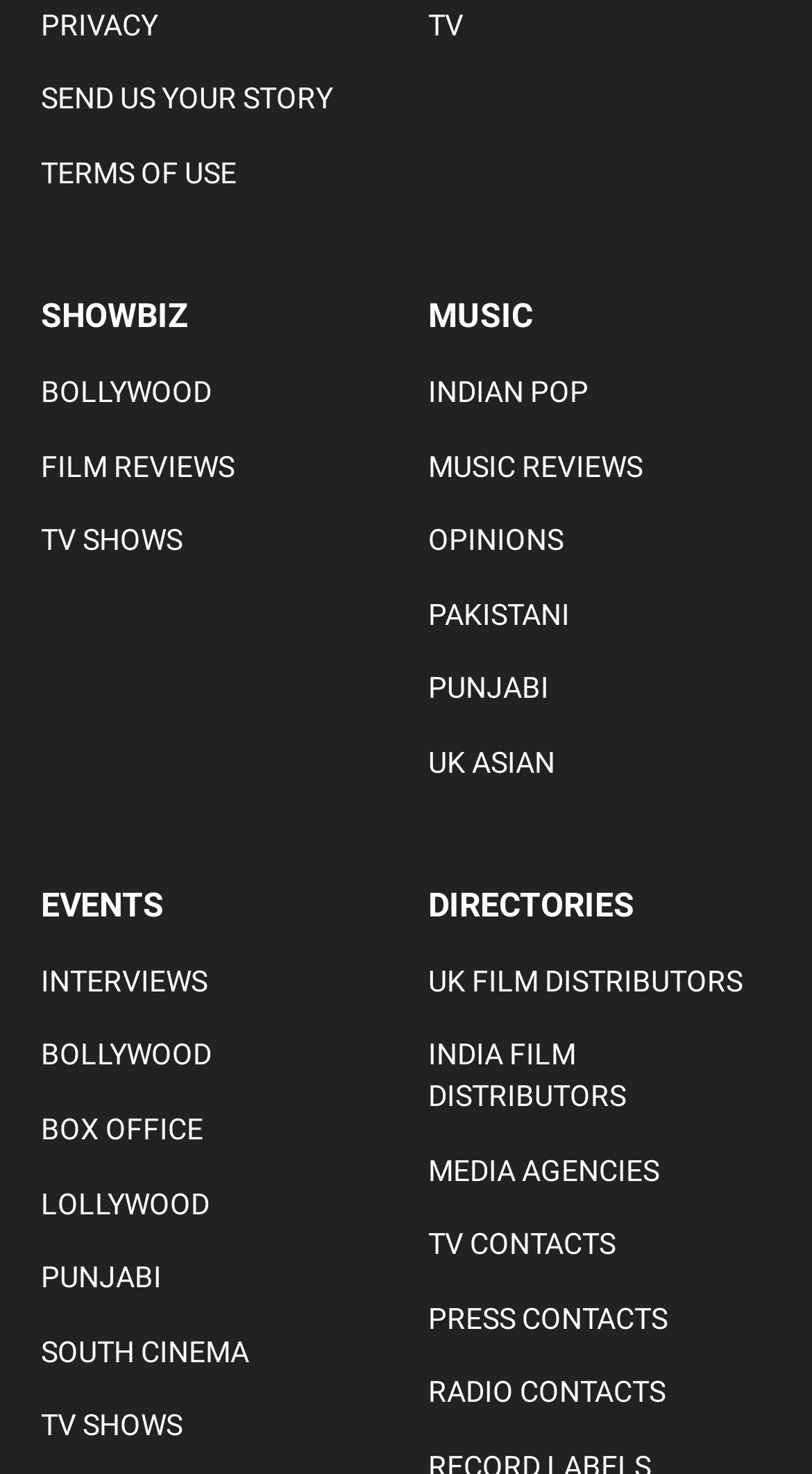Please answer the following question using a single word or phrase: What is the last link in the EVENTS section?

TV SHOWS